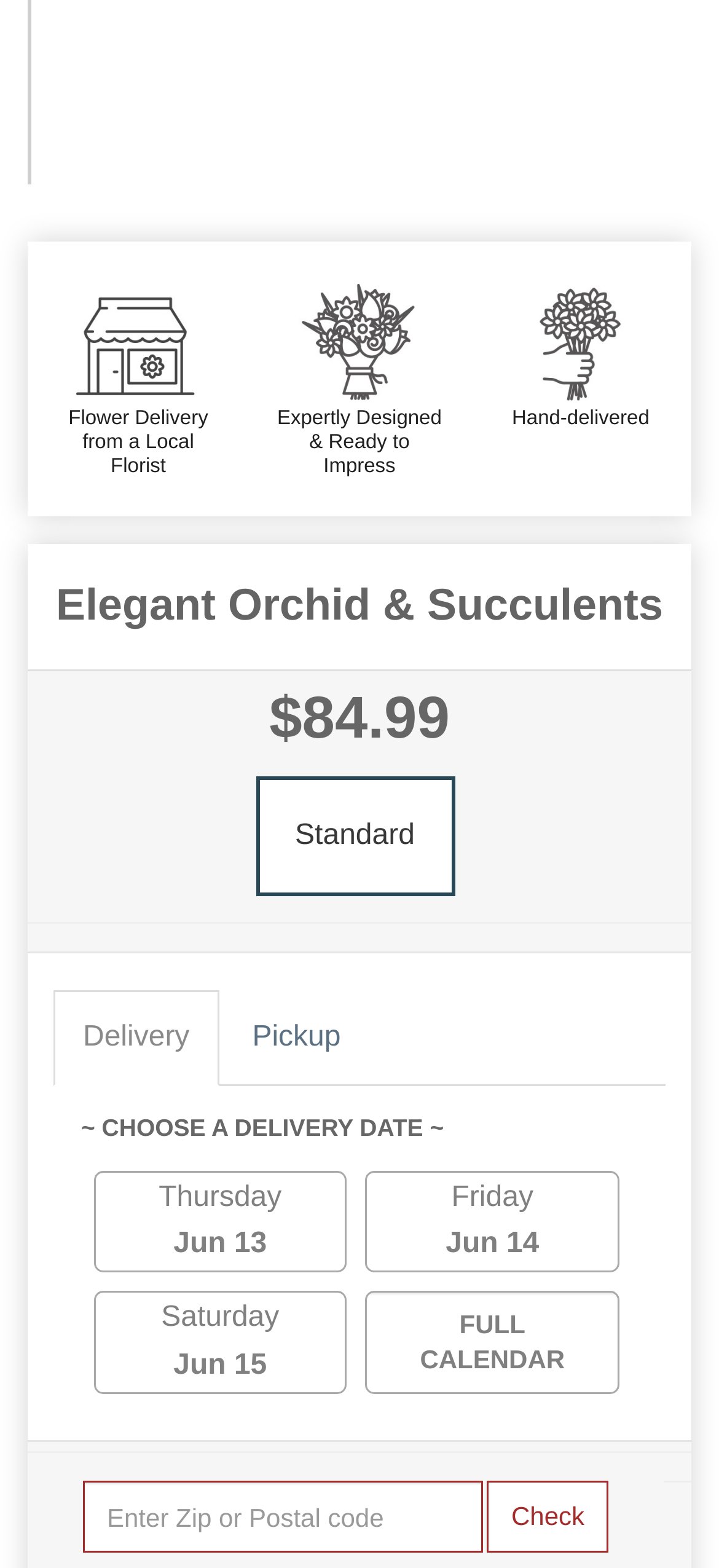From the webpage screenshot, predict the bounding box of the UI element that matches this description: "Pickup".

[0.31, 0.631, 0.515, 0.692]